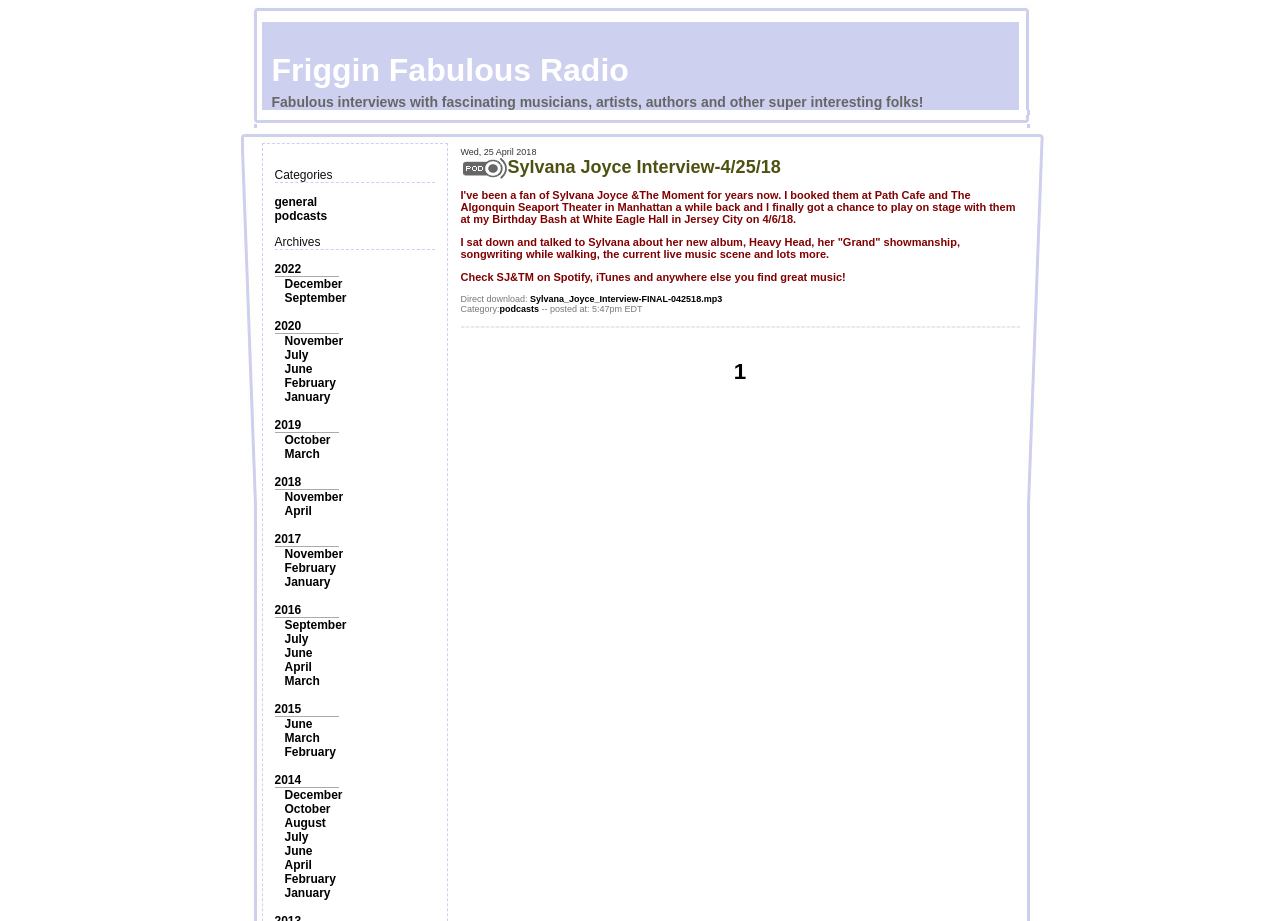Respond to the following question using a concise word or phrase: 
What is the main topic of this webpage?

Radio interviews